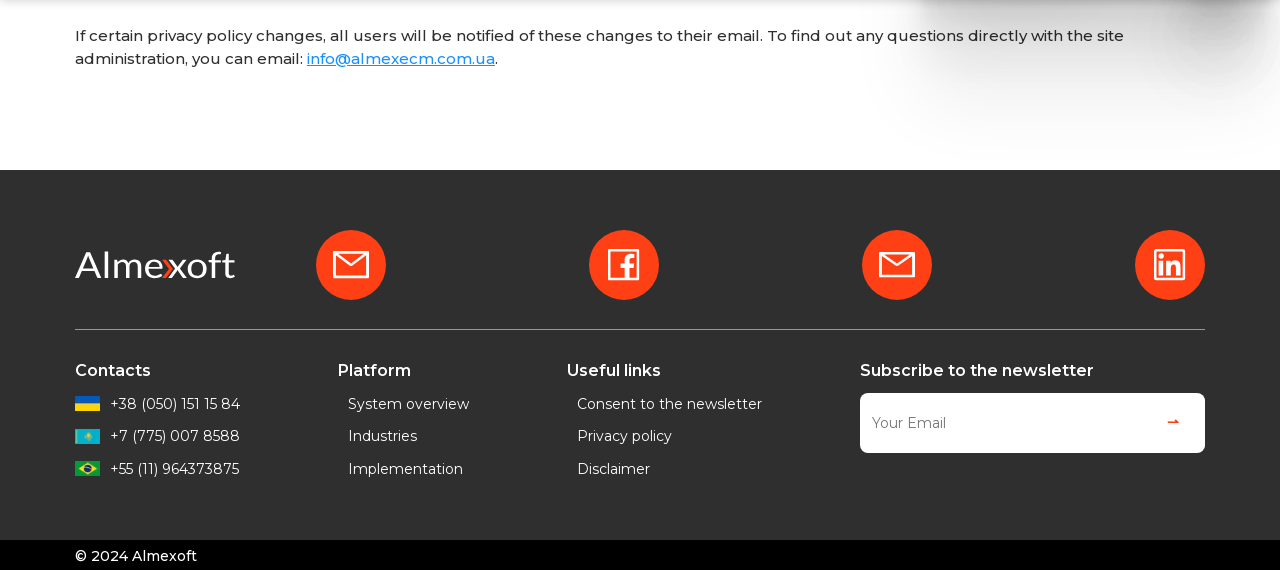What social media platforms are linked in the footer?
Look at the image and construct a detailed response to the question.

The footer section of the webpage contains links to various social media platforms, including Facebook, YouTube, and LinkedIn, which can be identified by their respective icons.